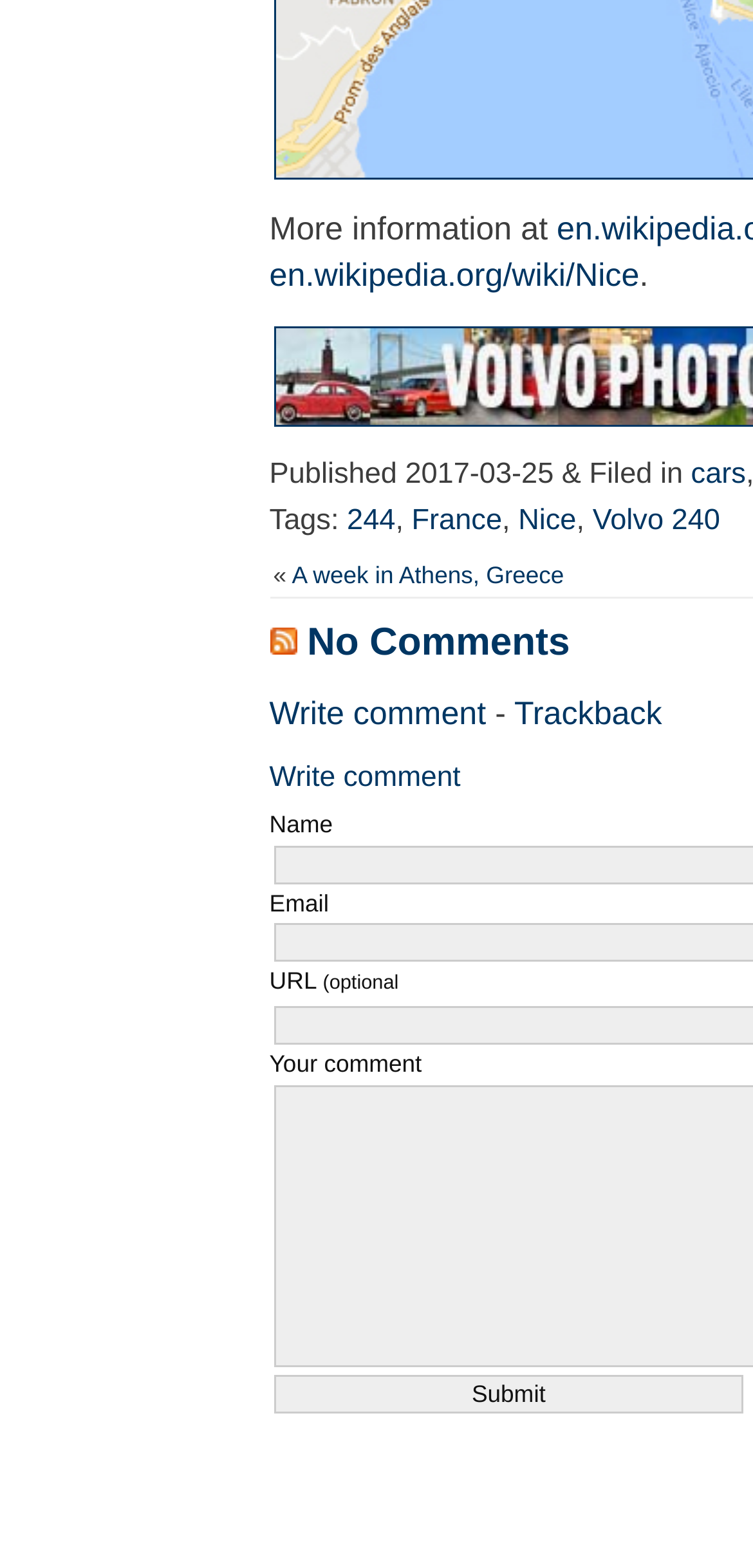Please provide the bounding box coordinates for the element that needs to be clicked to perform the instruction: "Trackback". The coordinates must consist of four float numbers between 0 and 1, formatted as [left, top, right, bottom].

[0.683, 0.443, 0.879, 0.466]